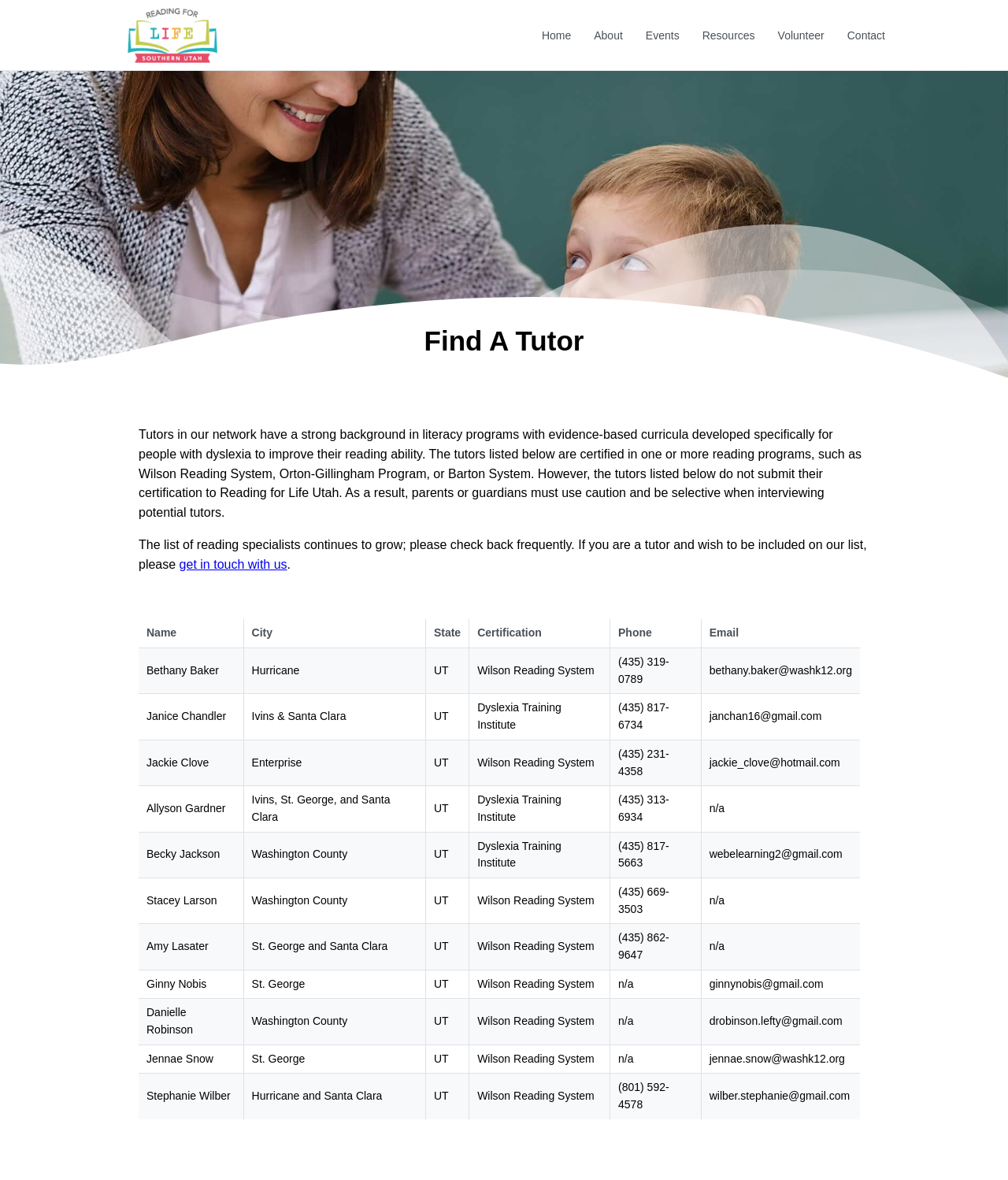What is the email of Allyson Gardner?
Could you give a comprehensive explanation in response to this question?

I searched for Allyson Gardner in the table and found that her email is listed as 'n/a'.